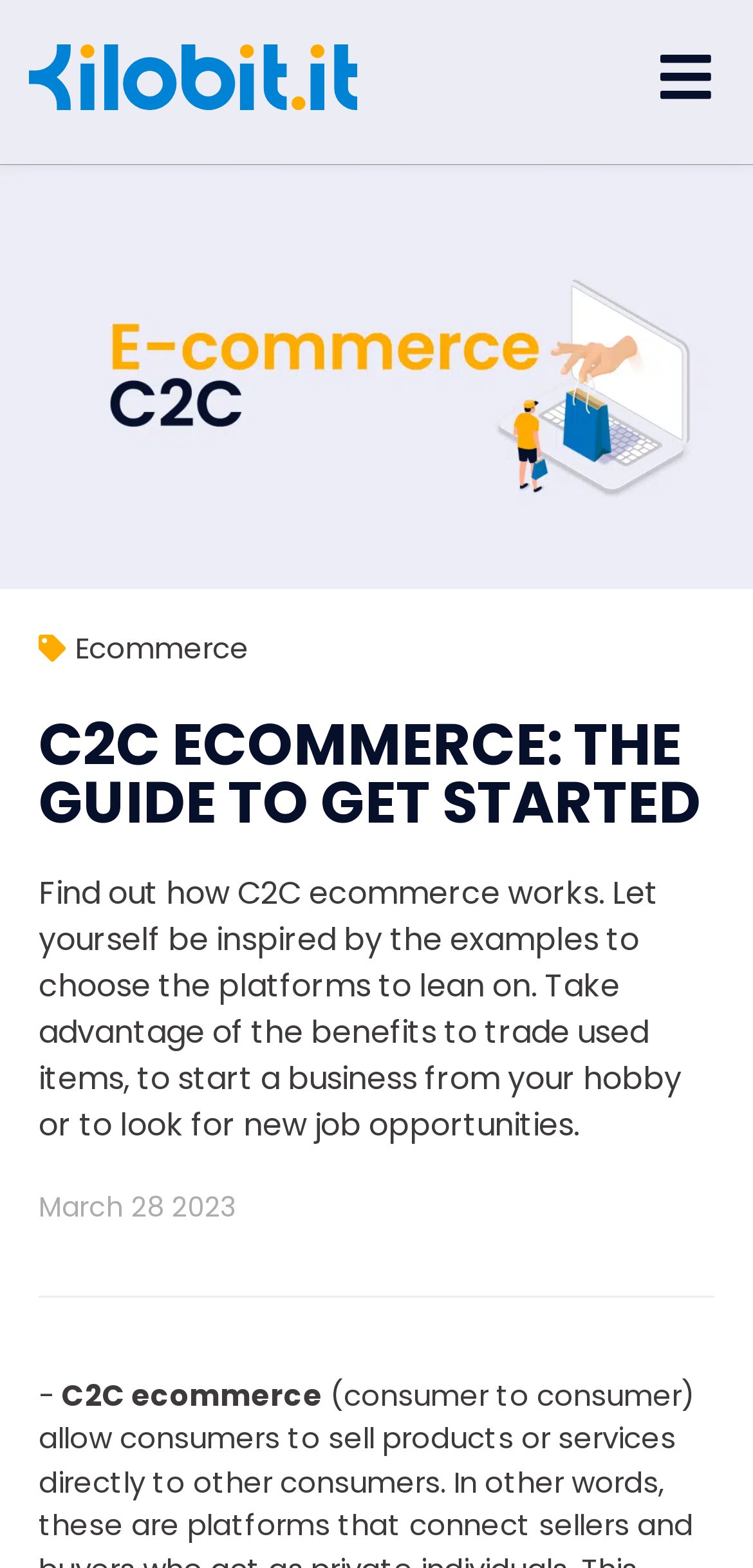Identify the bounding box for the given UI element using the description provided. Coordinates should be in the format (top-left x, top-left y, bottom-right x, bottom-right y) and must be between 0 and 1. Here is the description: Ecommerce

[0.1, 0.4, 0.331, 0.426]